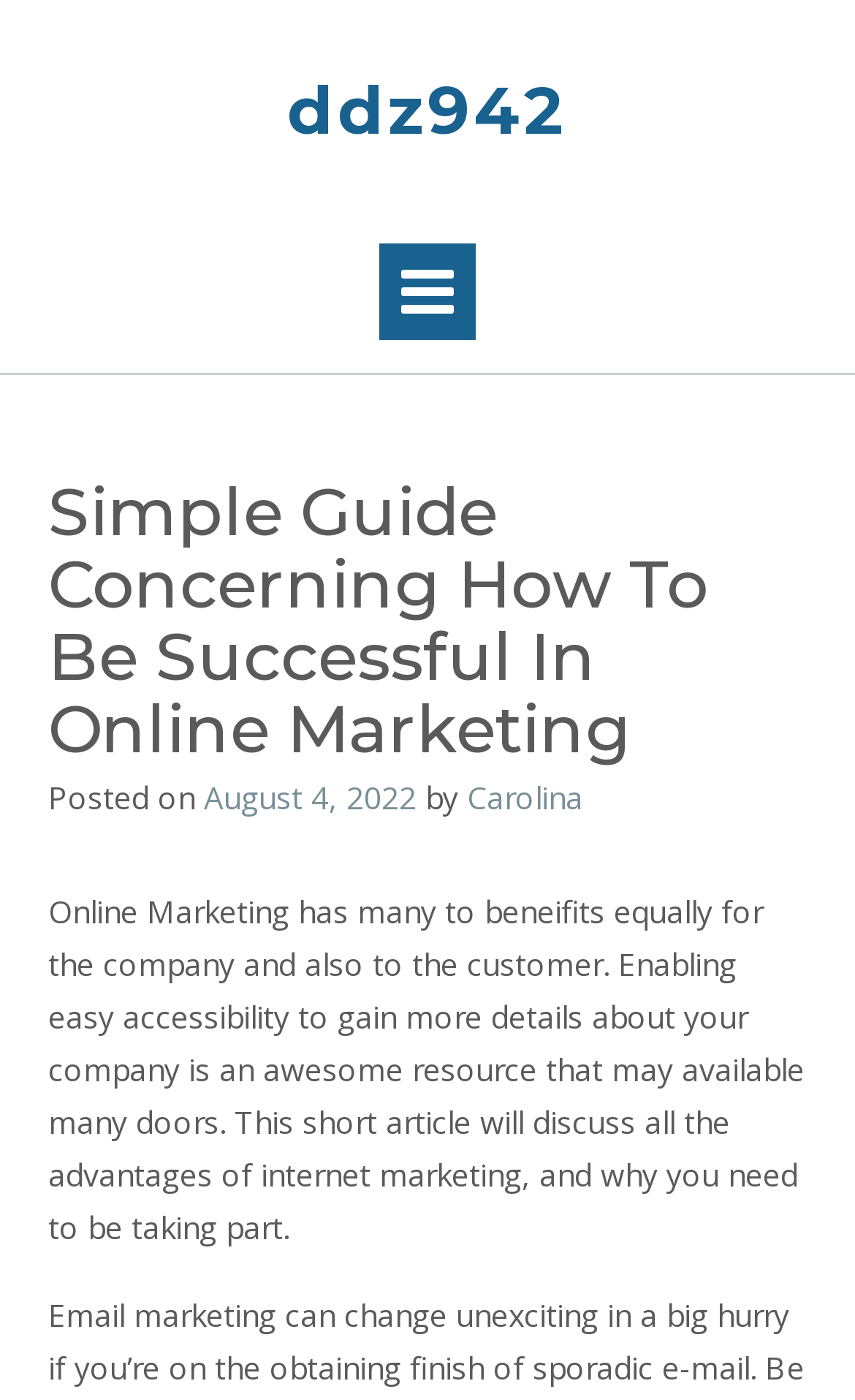What is the tone of the article?
Kindly offer a detailed explanation using the data available in the image.

The tone of the article is informative, as it provides information about the benefits of online marketing and discusses its advantages, without expressing a personal opinion or emotion.